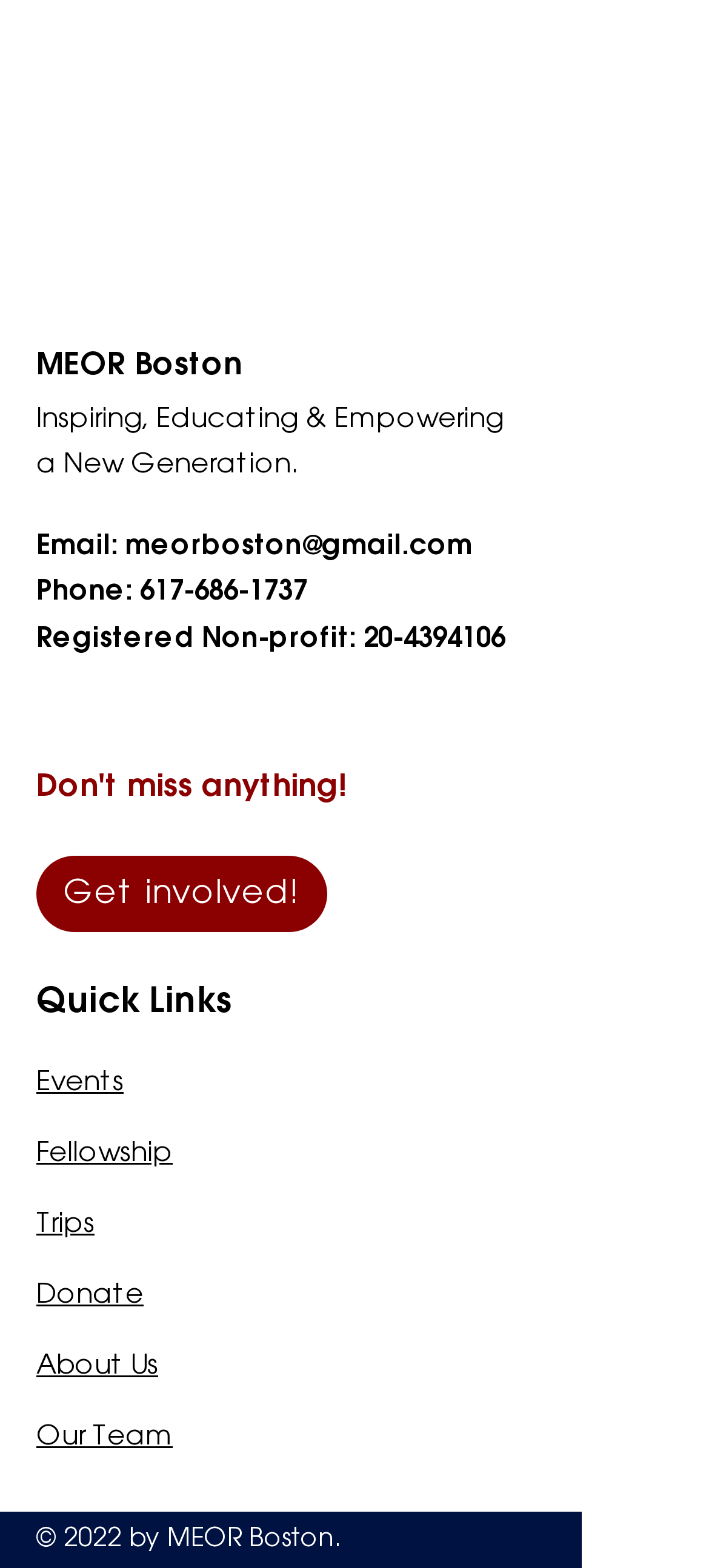Identify the bounding box coordinates of the specific part of the webpage to click to complete this instruction: "Get involved".

[0.051, 0.546, 0.462, 0.595]